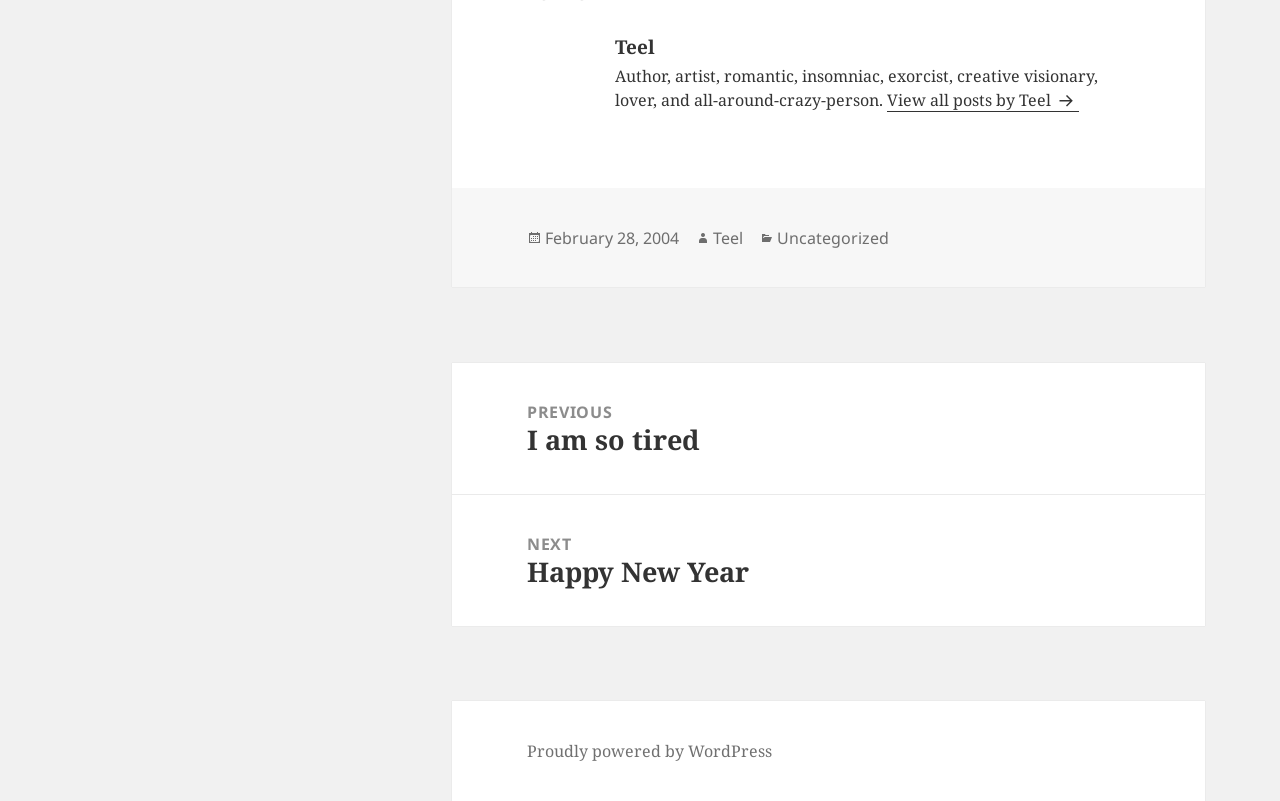What is the author's name?
Give a detailed and exhaustive answer to the question.

The author's name is mentioned in the heading 'Teel' and also in the link 'View all posts by Teel' and 'Teel' in the footer section.